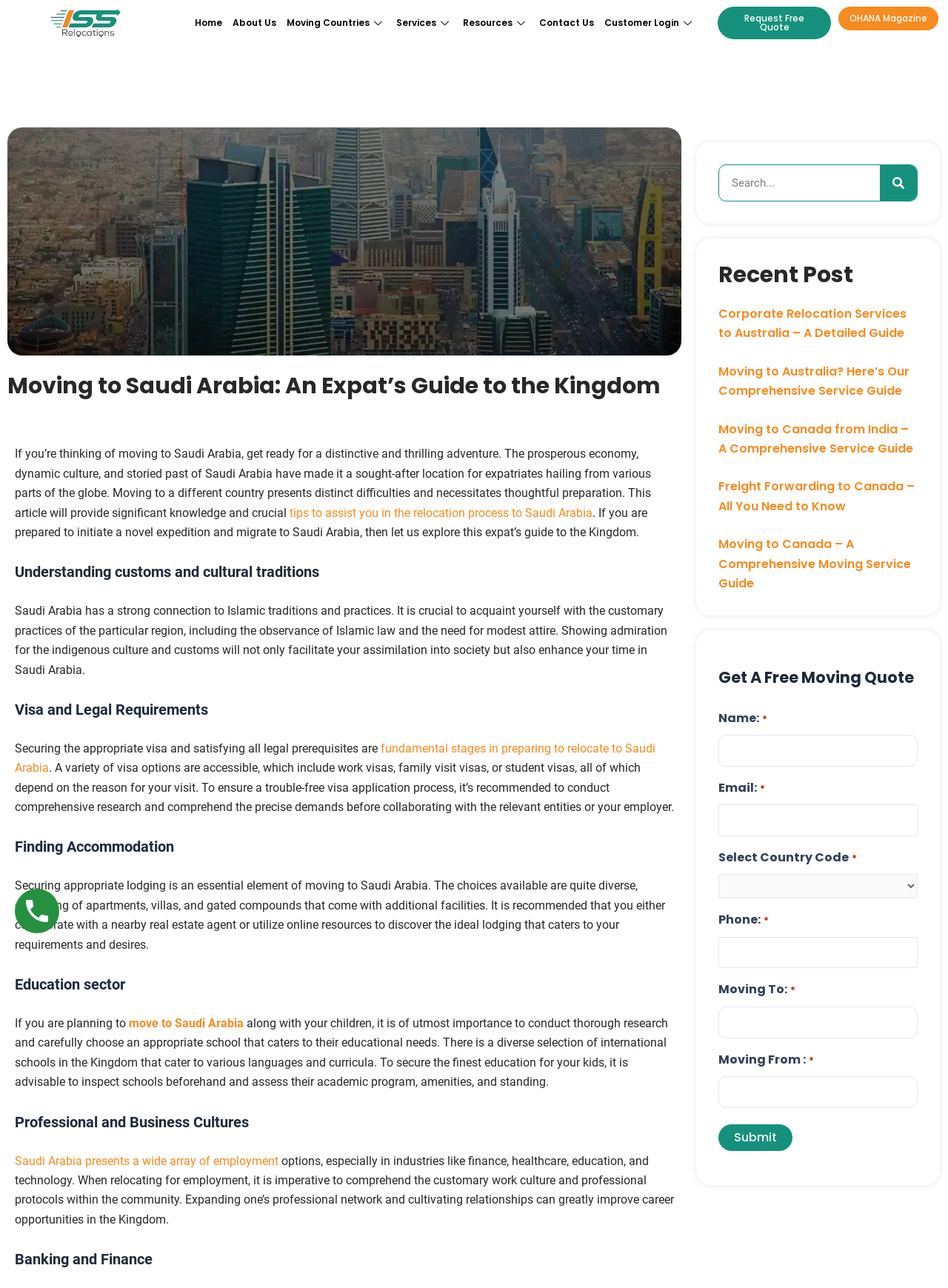Why is it important to understand the local culture and customs in Saudi Arabia?
Using the image, provide a detailed and thorough answer to the question.

The webpage emphasizes the importance of understanding the local culture and customs in Saudi Arabia, as it will not only facilitate assimilation into society but also enhance one's time in the country.